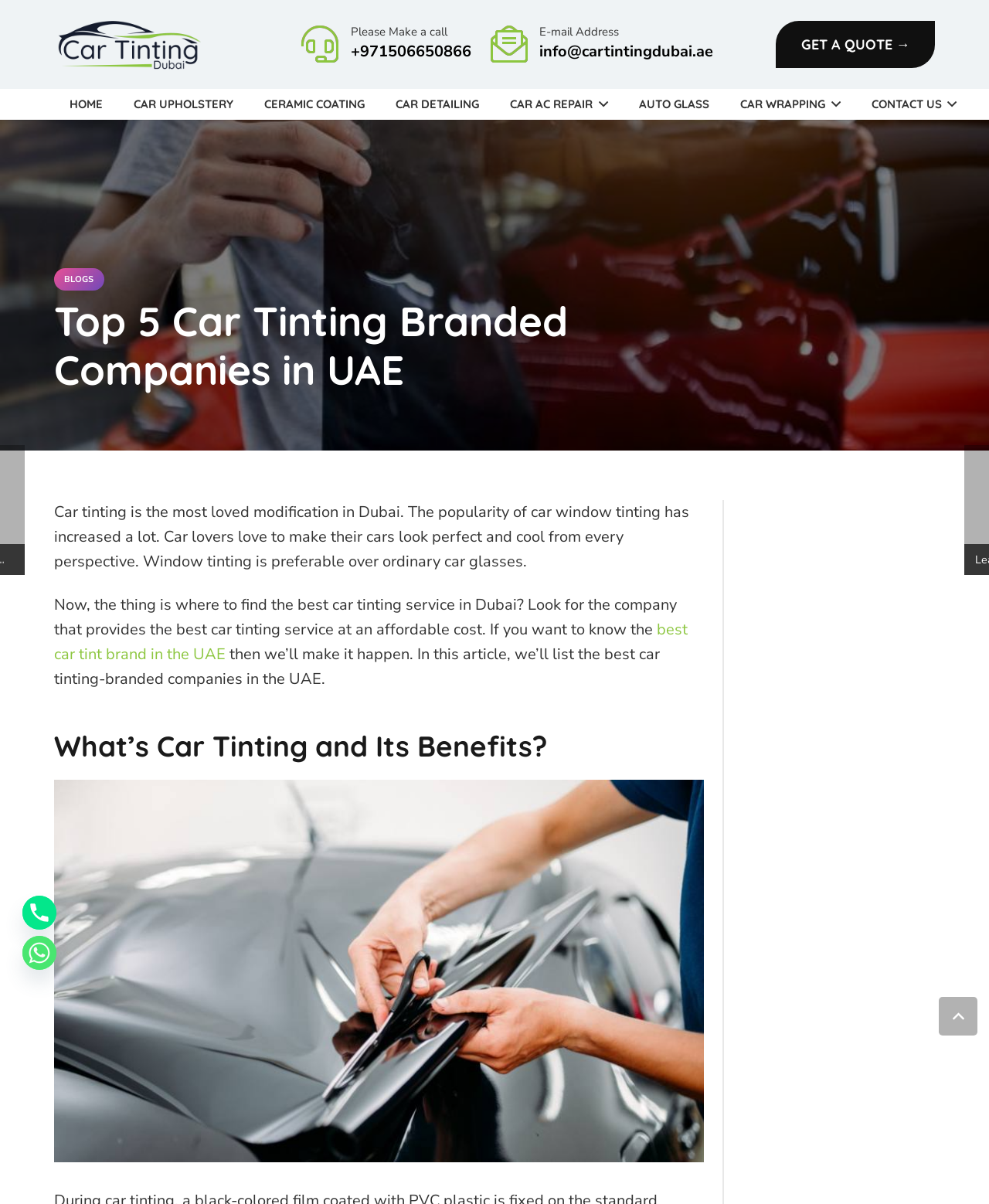Pinpoint the bounding box coordinates of the clickable element needed to complete the instruction: "Click the 'GET A QUOTE →' link". The coordinates should be provided as four float numbers between 0 and 1: [left, top, right, bottom].

[0.785, 0.017, 0.945, 0.057]